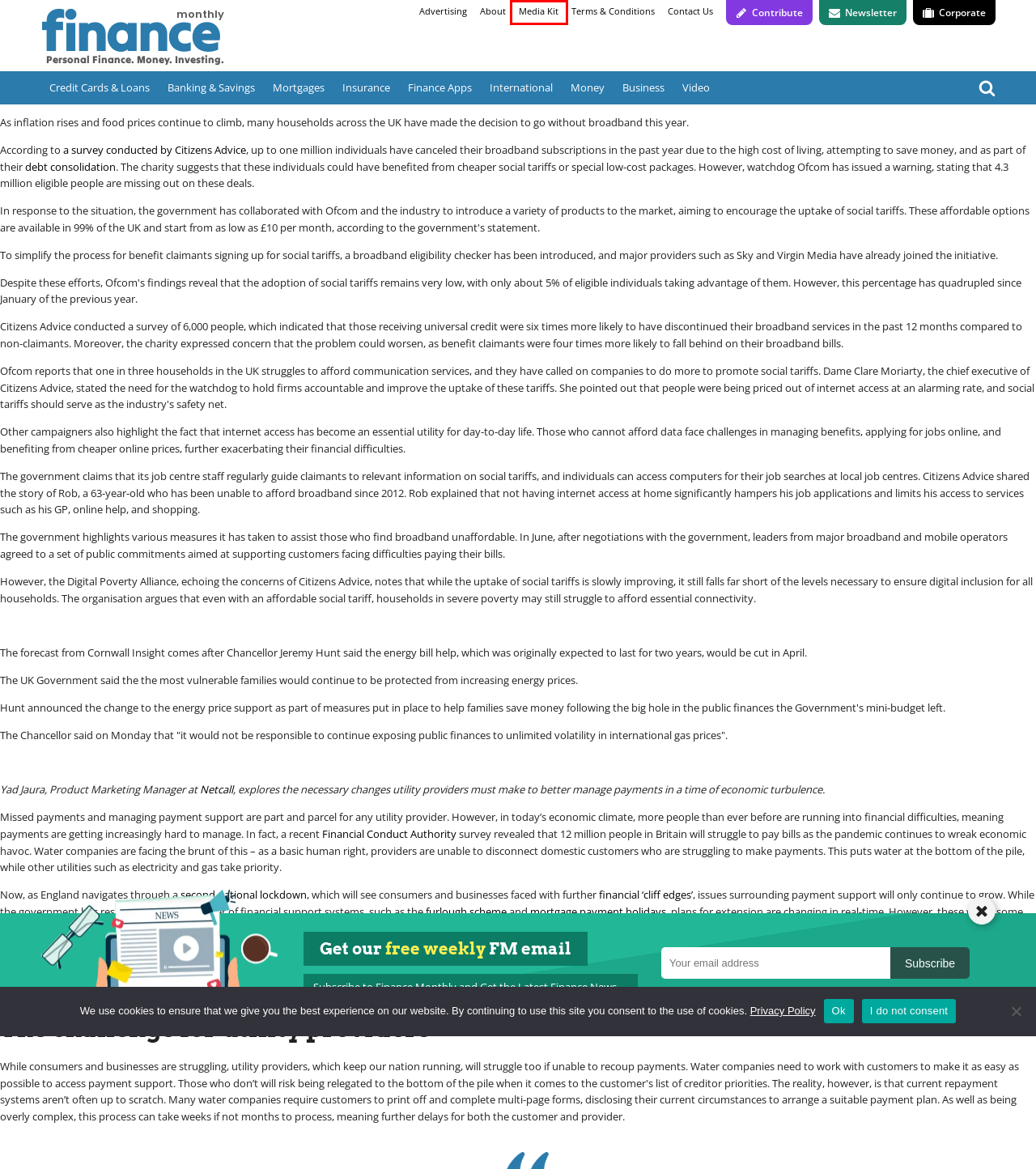You see a screenshot of a webpage with a red bounding box surrounding an element. Pick the webpage description that most accurately represents the new webpage after interacting with the element in the red bounding box. The options are:
A. Business - Finance Monthly | Personal Finance. Money. Investing
B. Contact Finance Monthly - Finance Monthly | Personal Finance. Money. Investing
C. Debt Consolidation Loans | Check Eligibility | Bad Credit OK | Proper Finance
D. Banking & Savings - Finance Monthly | Personal Finance. Money. Investing
E. Finance Apps - Finance Monthly | Personal Finance. Money. Investing
F. Credit Cards & Loans - Finance Monthly | Personal Finance. Money. Investing
G. One million lose broadband access as cost-of-living crisis bites - Citizens Advice
H. Media Kit Coming Soon - Finance Monthly | Personal Finance. Money. Investing

H